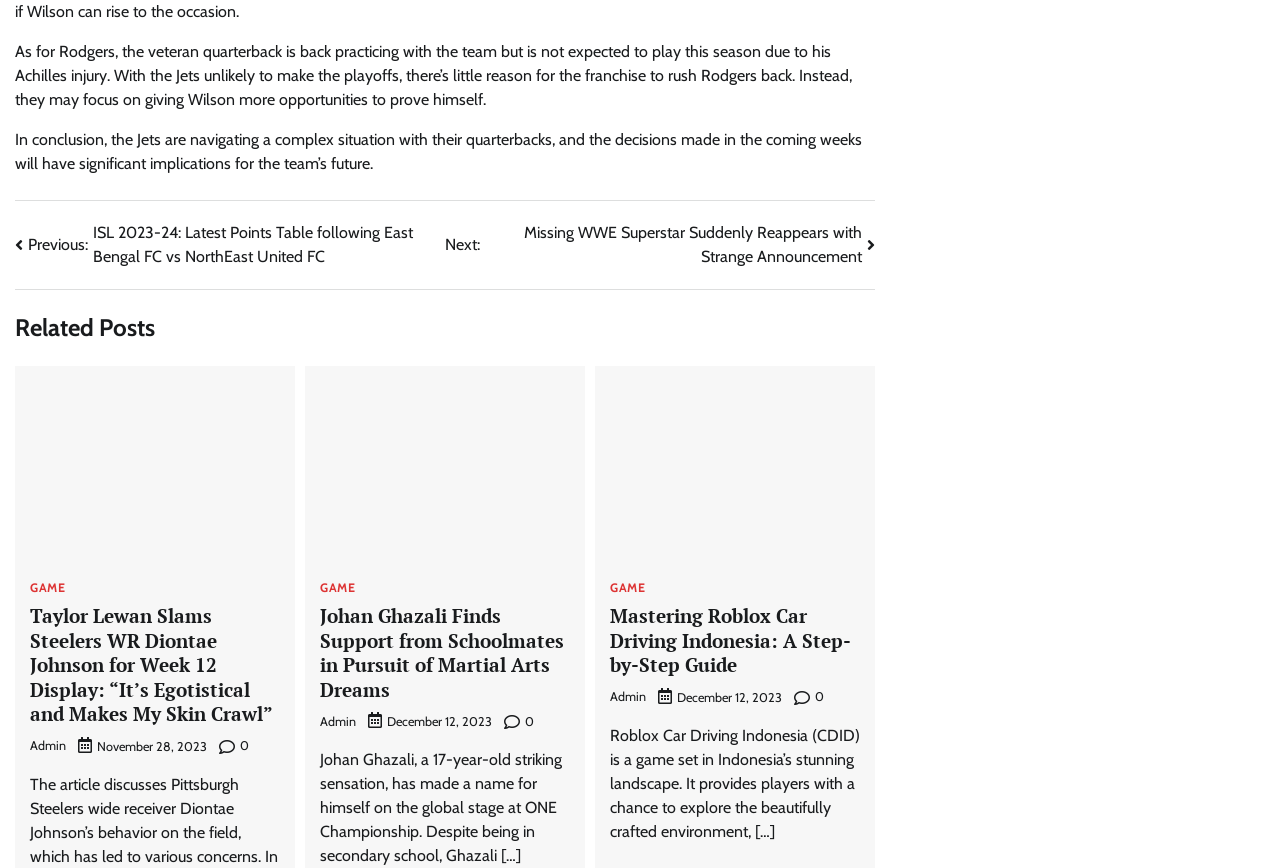Find the bounding box of the element with the following description: "admin". The coordinates must be four float numbers between 0 and 1, formatted as [left, top, right, bottom].

[0.477, 0.794, 0.505, 0.811]